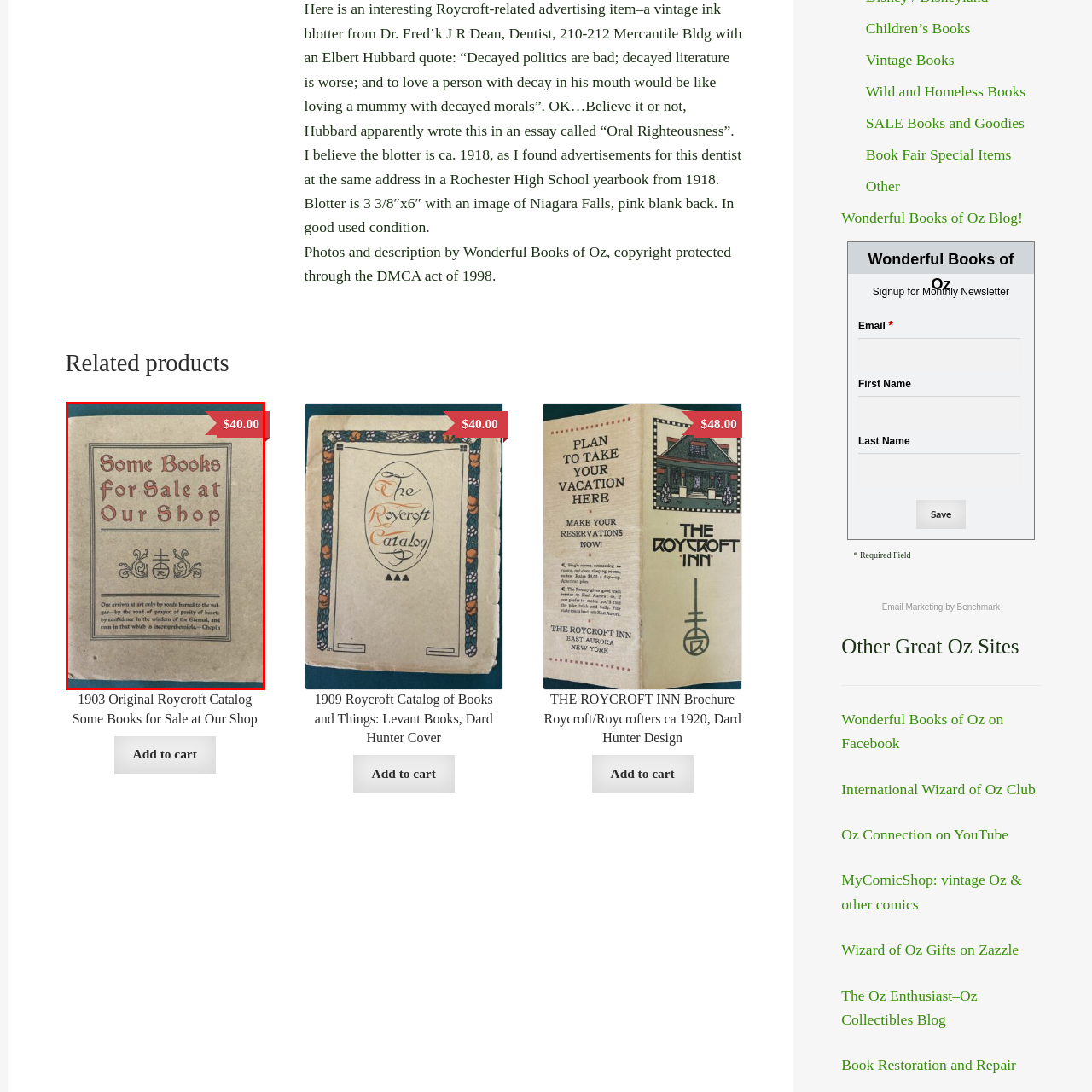Describe extensively the image that is contained within the red box.

The image showcases the cover of the "Roycroft Catalog 1903," which is a vintage publication featuring a curated selection of books available for purchase. The catalog is elegantly designed with prominent red and gold lettering that reads "Some Books for Sale at Our Shop," indicating its purpose as a sales catalog. The price for the catalog is marked at $40.00, displayed in a striking red banner at the upper right corner. Below the title, a thoughtful quote attributed to Chopin reflects on the nature of art and the journey of understanding, adding an introspective element to the catalog. The overall aesthetic combines a sense of historical significance with an inviting offer for book enthusiasts and collectors.